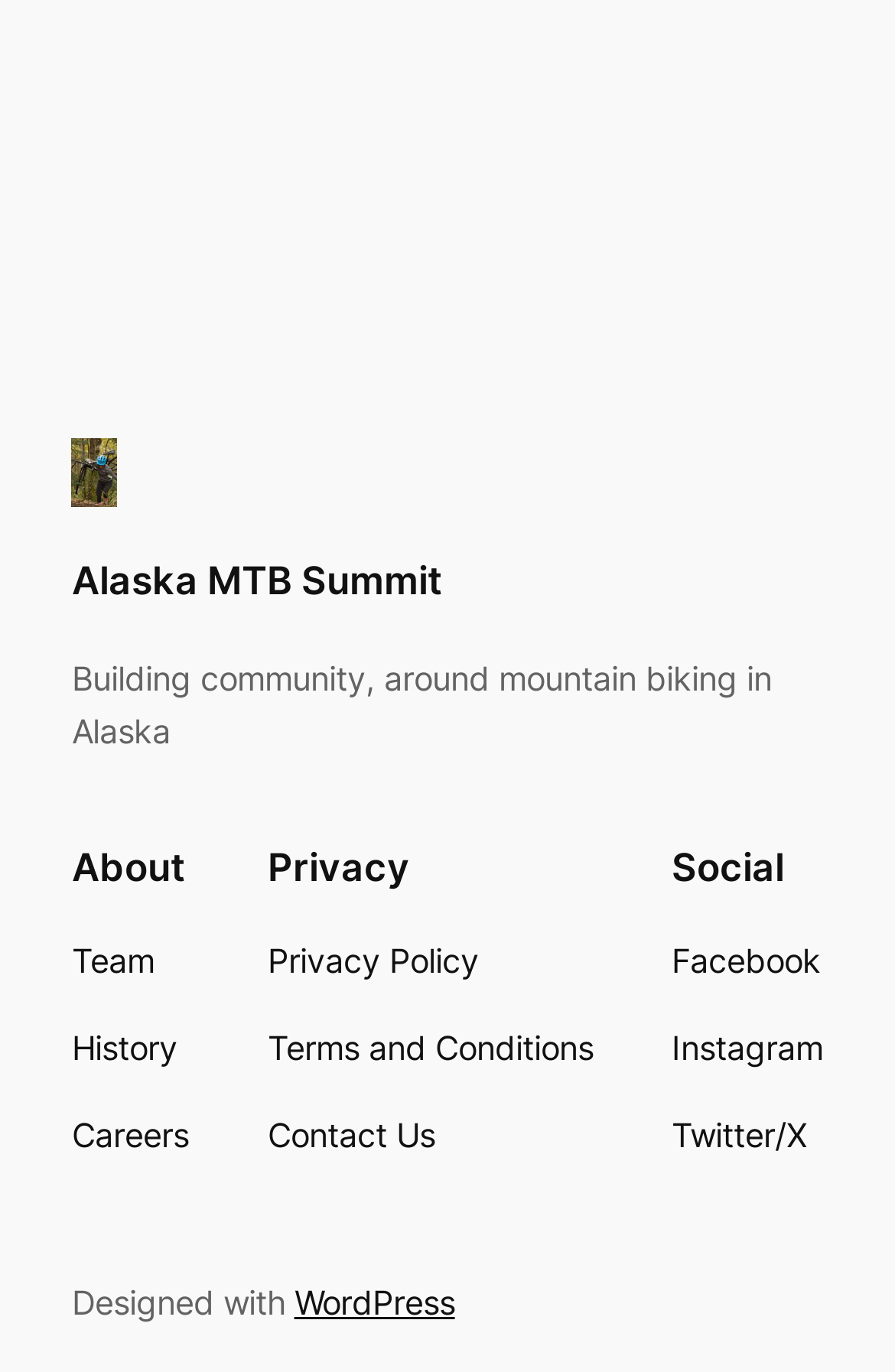Using the image as a reference, answer the following question in as much detail as possible:
What is the last link in the 'About' navigation section?

The last link in the 'About' navigation section can be found by examining the links under the 'About' heading, and the last one is 'Careers'.